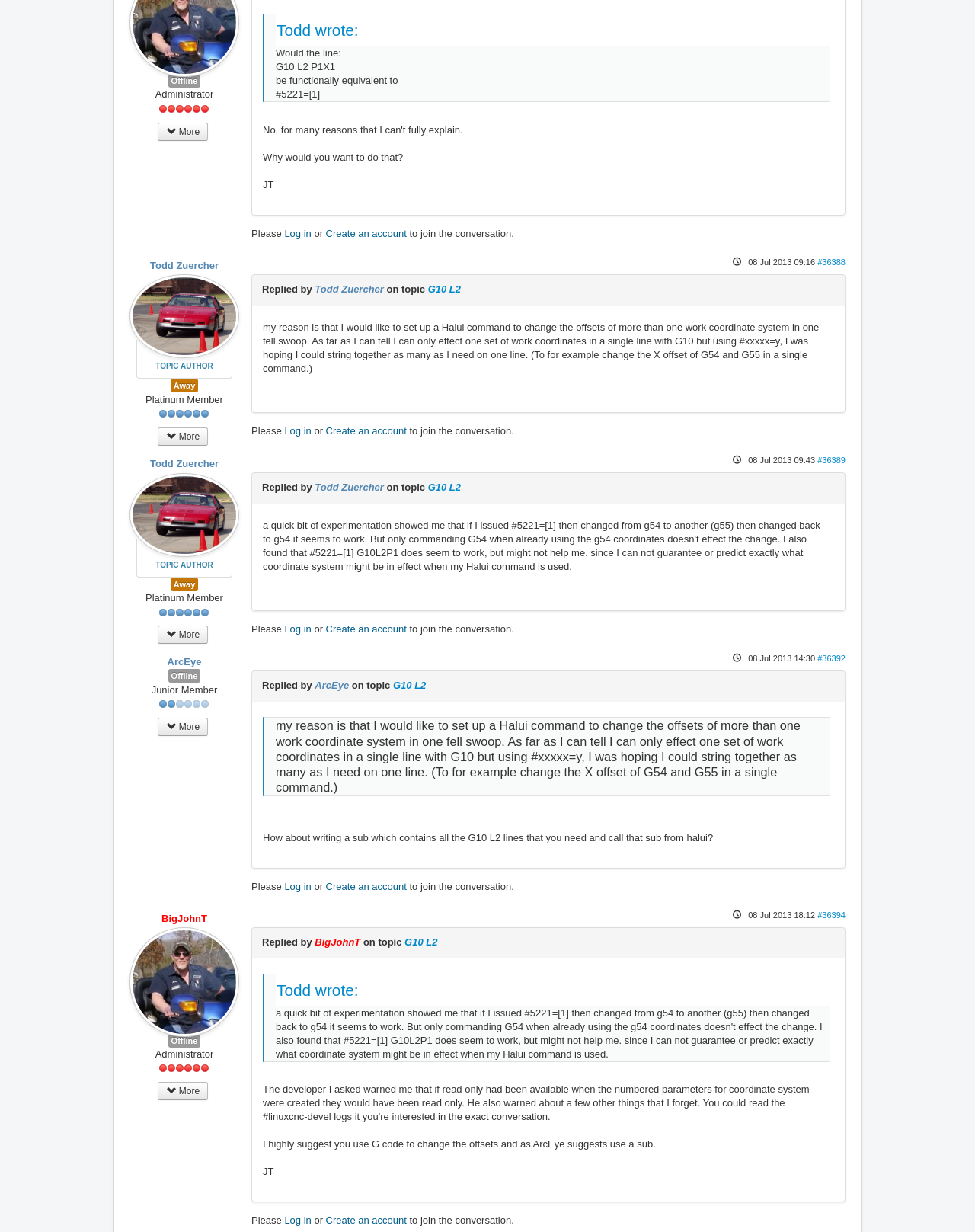Give a one-word or short phrase answer to this question: 
What is the status of BigJohnT?

Offline